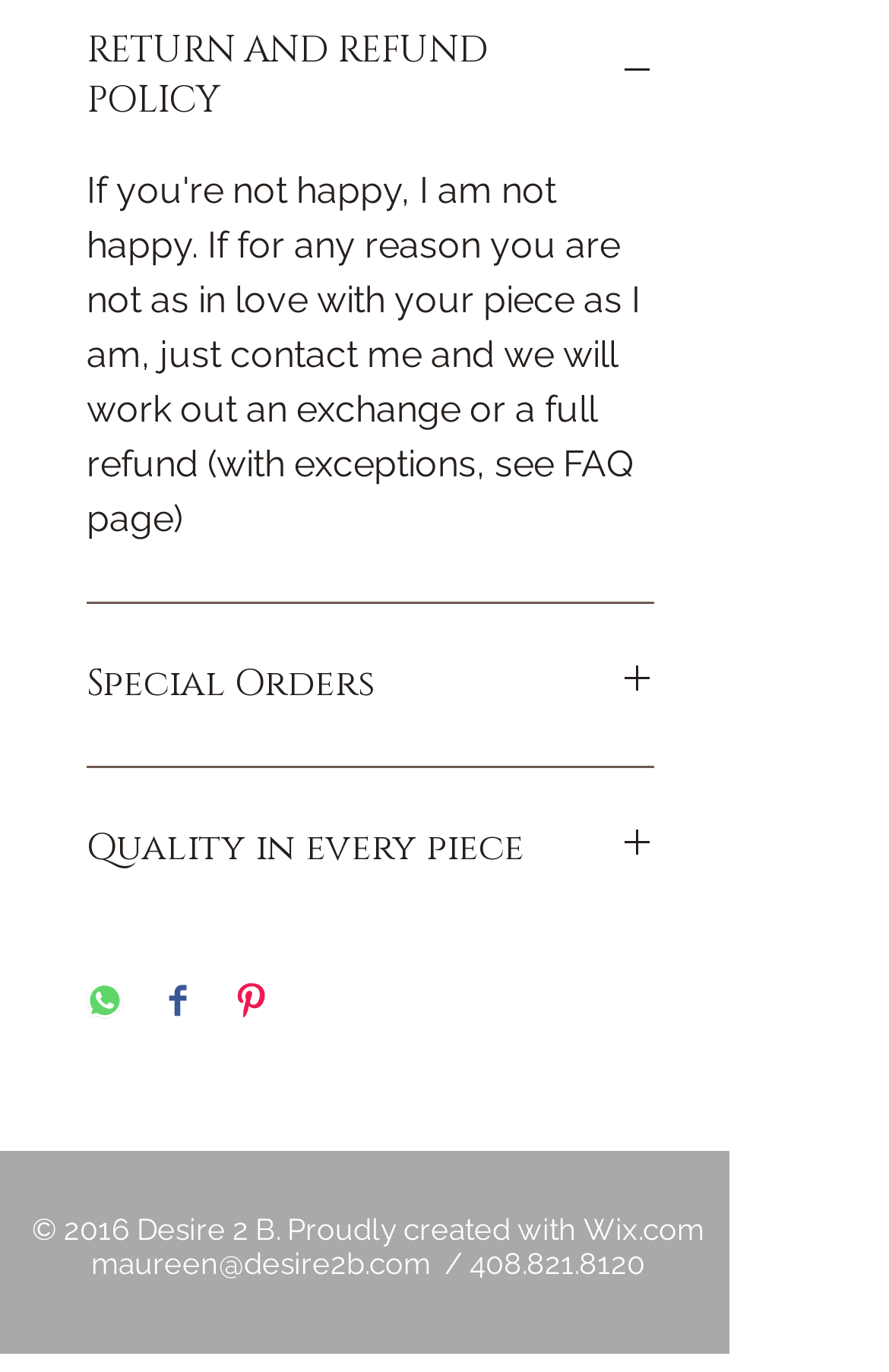For the element described, predict the bounding box coordinates as (top-left x, top-left y, bottom-right x, bottom-right y). All values should be between 0 and 1. Element description: Special Orders

[0.097, 0.481, 0.736, 0.518]